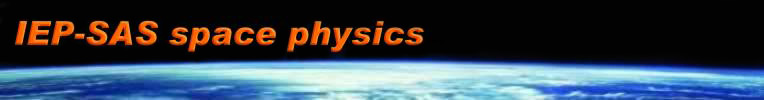Craft a descriptive caption that covers all aspects of the image.

The image features a captivating view of Earth from space, accompanied by the text "IEP-SAS space physics" prominently displayed in vibrant orange. This visual representation highlights the connection between space exploration and the scientific research conducted by the Institute of Experimental Physics at the Slovak Academy of Sciences (IEP-SAS). The black background contrasts beautifully with the blue and white hues of our planet, suggesting a focus on the mysteries of space and the implications of space physics research. This image serves as an engaging introduction to the topics of space exploration, satellite missions, and the fundamental physics that govern them.